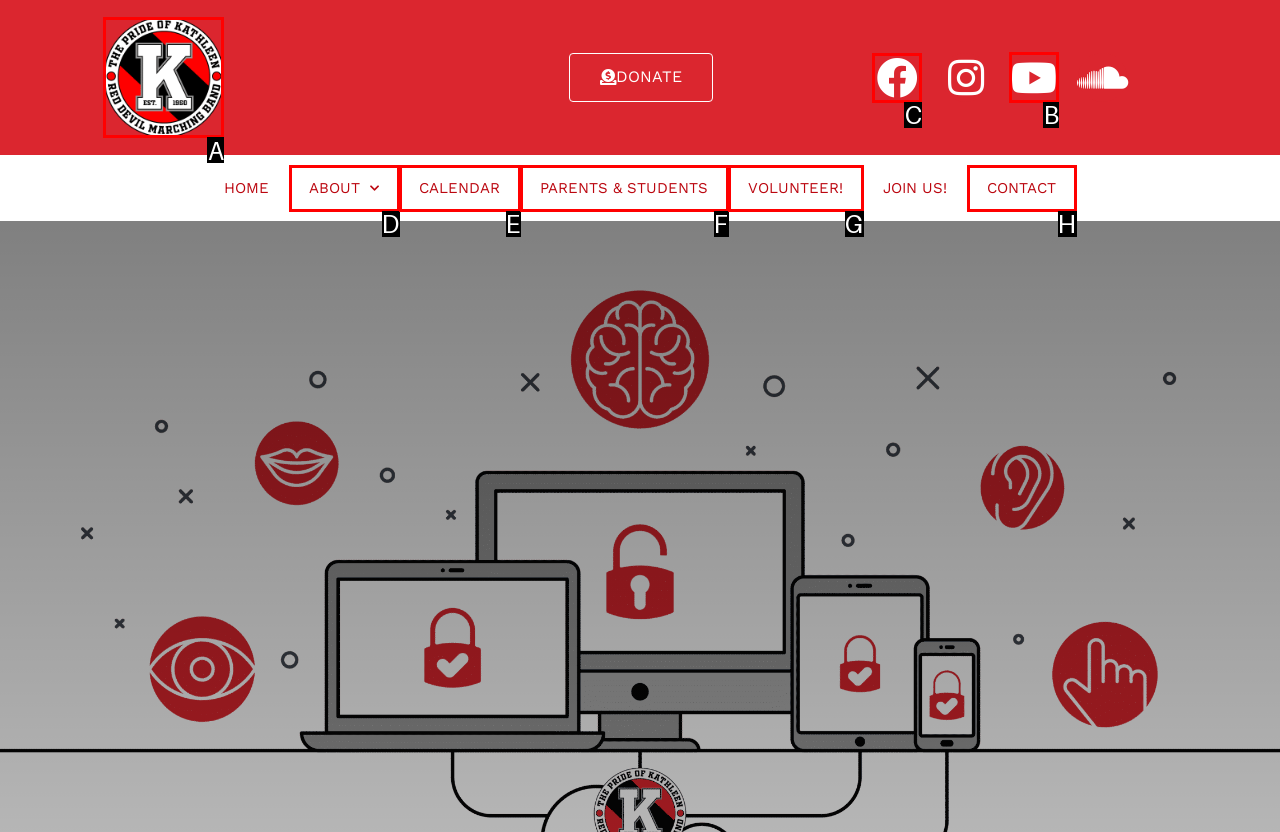Tell me which one HTML element I should click to complete the following task: Visit the KHS Band Facebook Page
Answer with the option's letter from the given choices directly.

C